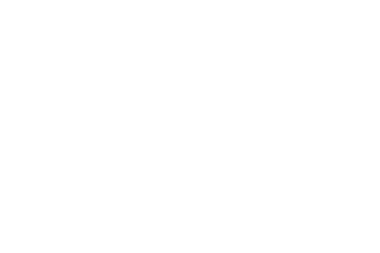Provide an extensive narrative of what is shown in the image.

The image represents a dynamic scene capturing the triumph of Max Anstie and Firepower Froth Honda as World Champions. This exciting moment is highlighted in the context of the news piece detailing their achievement, which was showcased on November 27, 2023. The image, serving as a visual focal point, emphasizes the success and sporting prowess of Max Anstie, complemented by the branding of Firepower Froth Honda, an integral element of their championship victory.